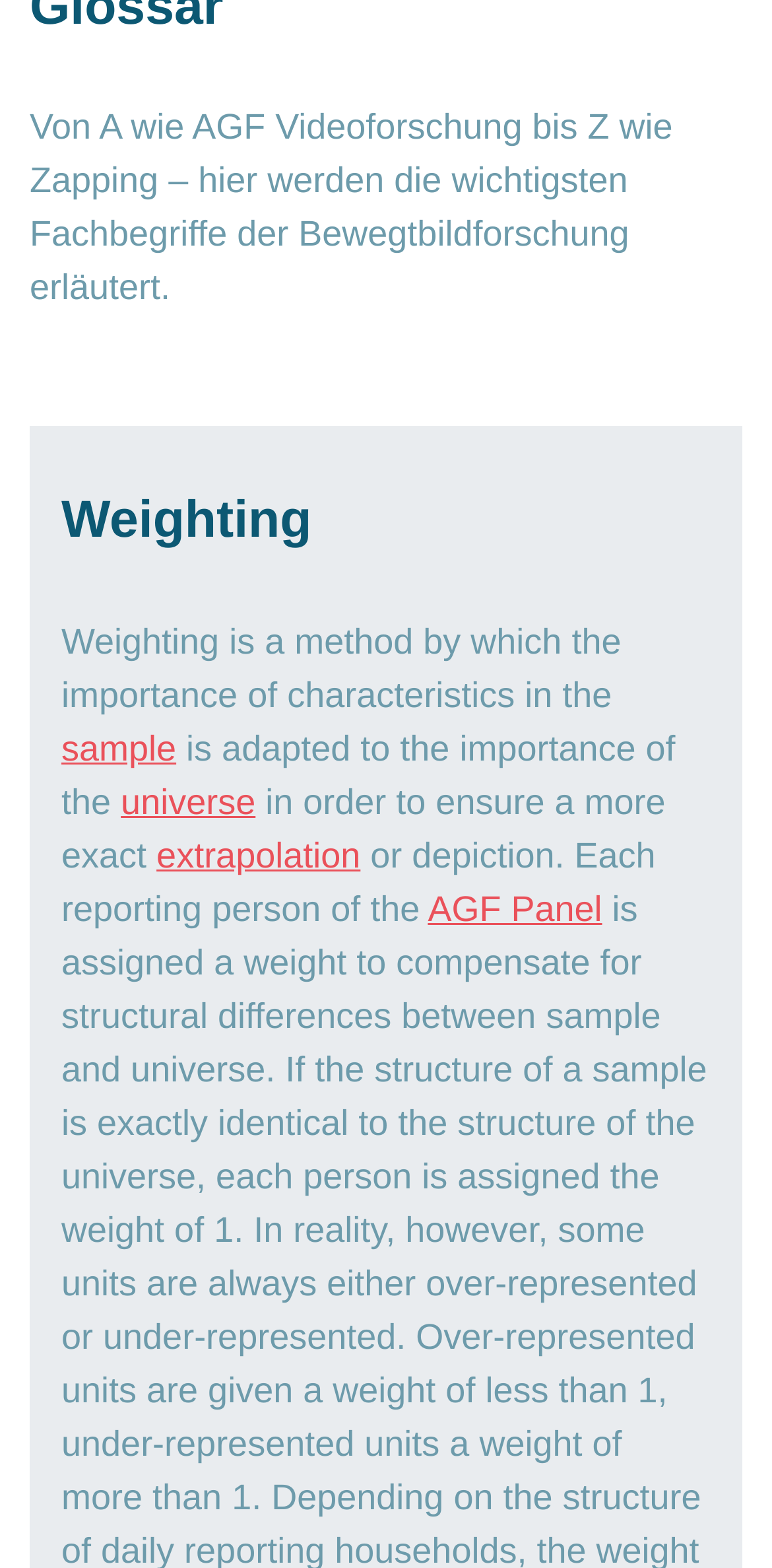Given the description "W3newspapers", determine the bounding box of the corresponding UI element.

None